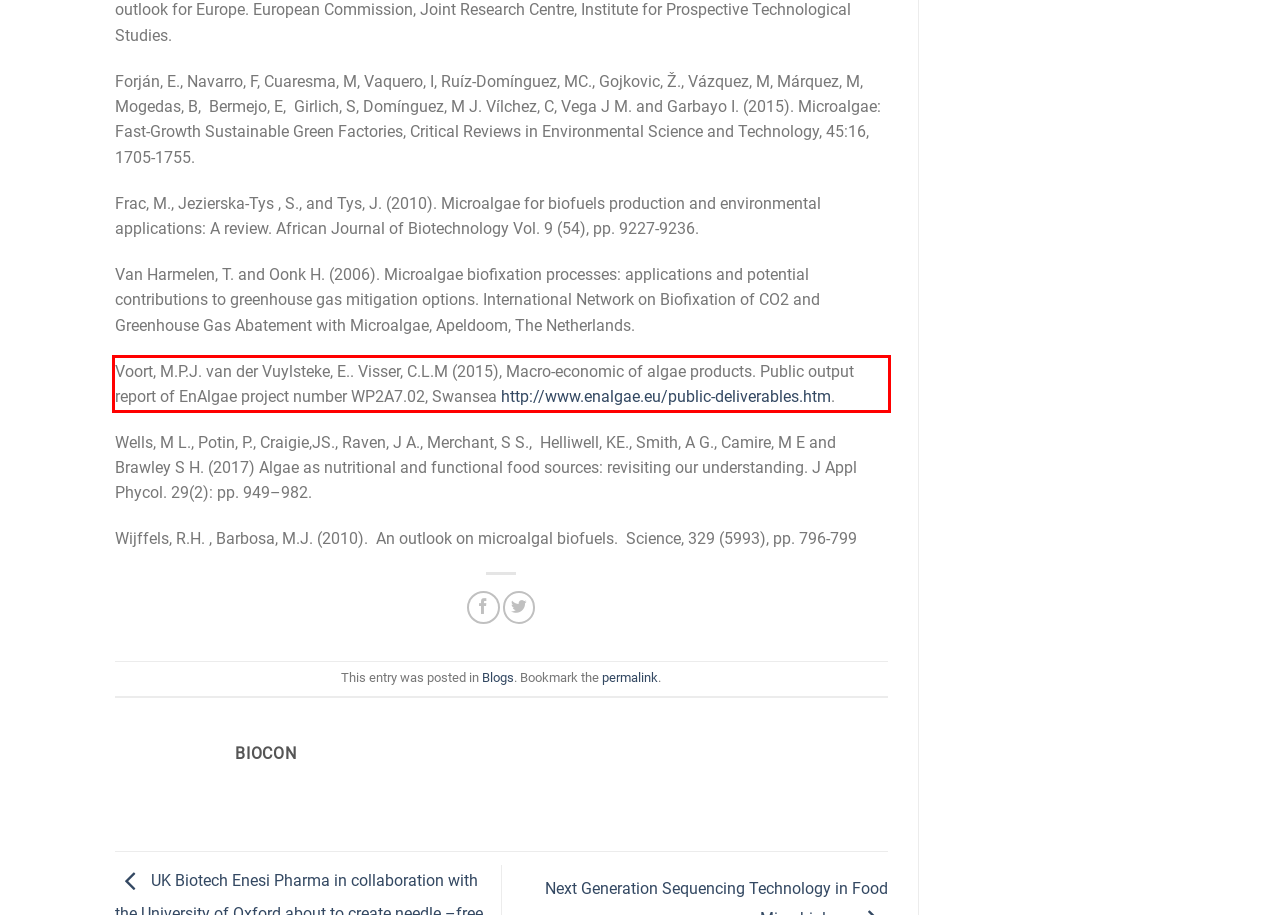Examine the screenshot of the webpage, locate the red bounding box, and generate the text contained within it.

Voort, M.P.J. van der Vuylsteke, E.. Visser, C.L.M (2015), Macro-economic of algae products. Public output report of EnAlgae project number WP2A7.02, Swansea http://www.enalgae.eu/public-deliverables.htm.